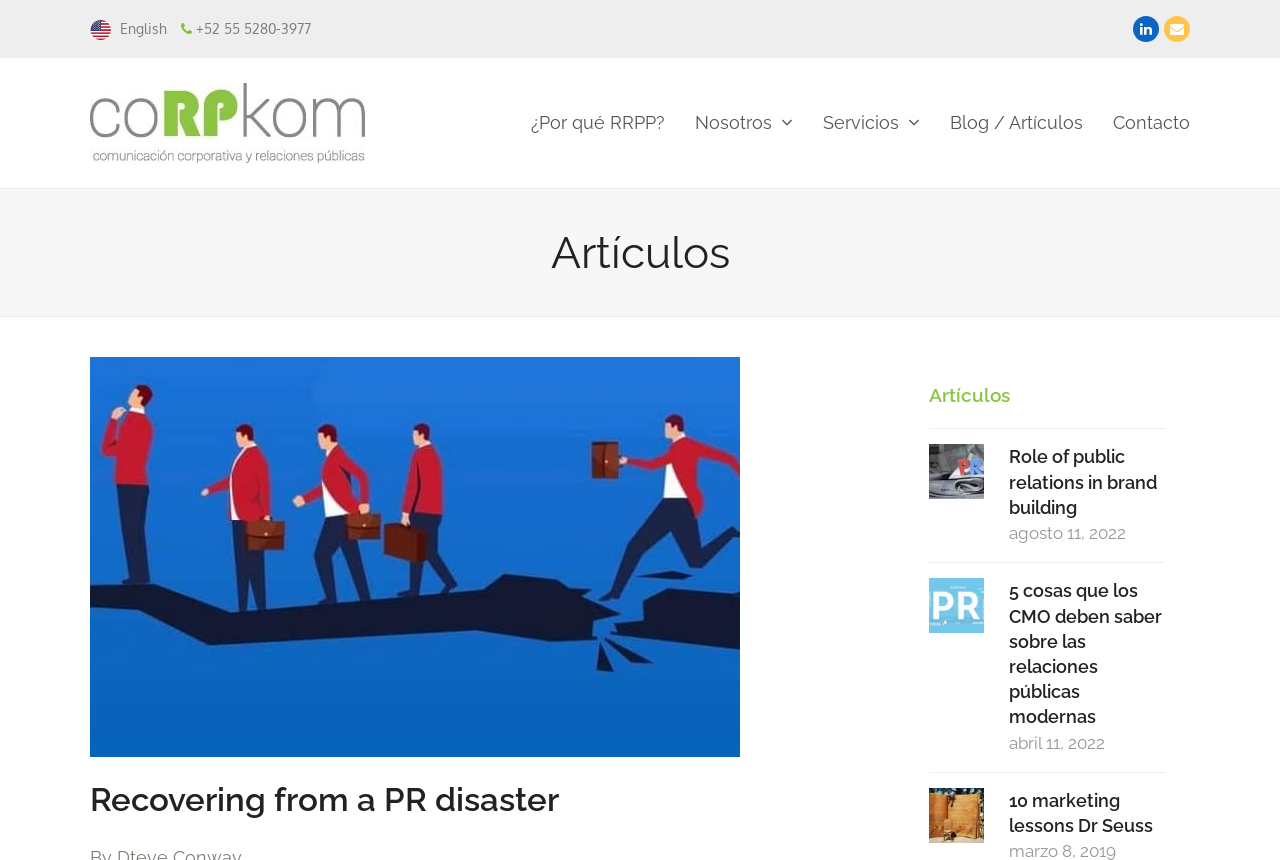Determine the main text heading of the webpage and provide its content.

Recovering from a PR disaster